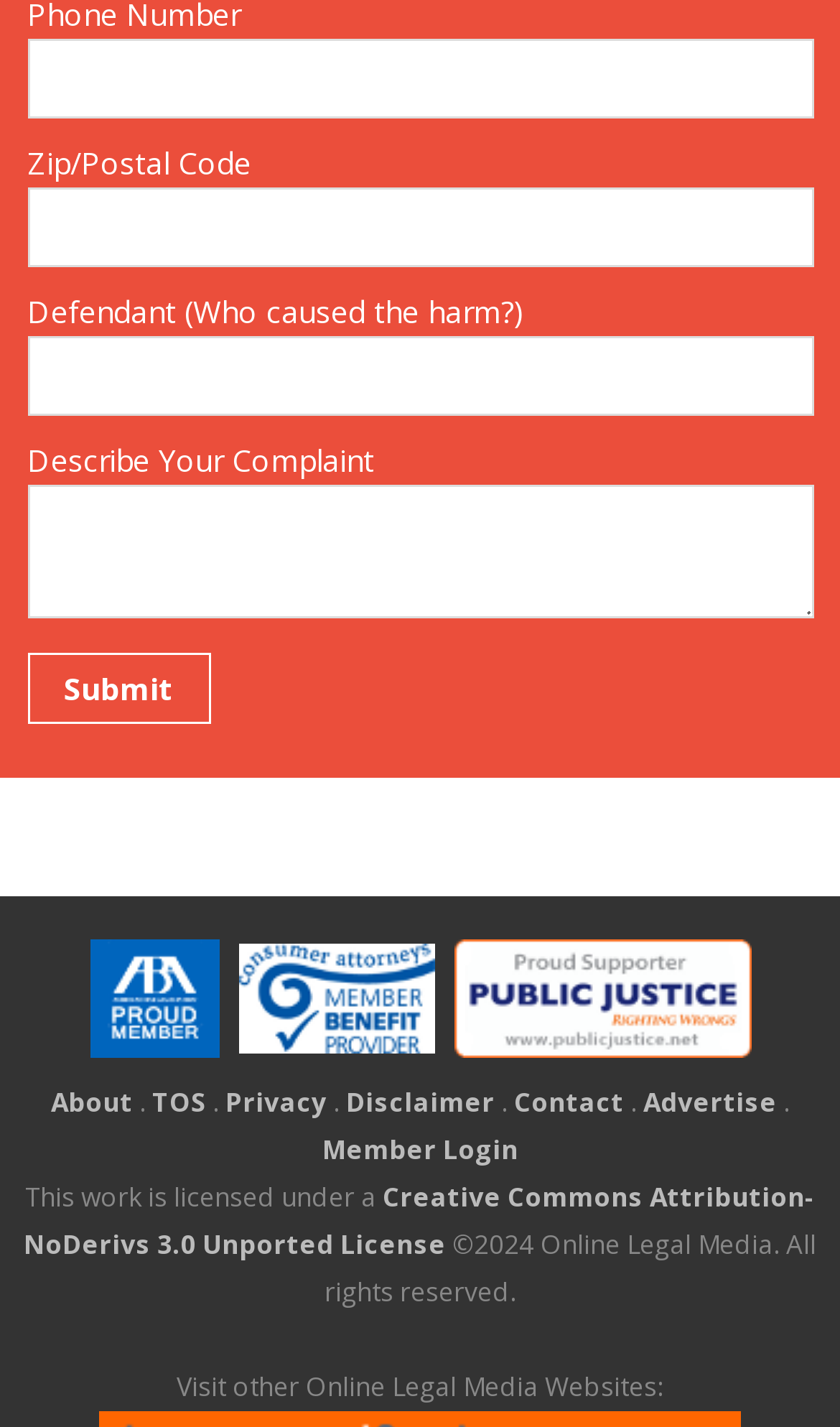Determine the bounding box coordinates for the clickable element required to fulfill the instruction: "Describe your complaint". Provide the coordinates as four float numbers between 0 and 1, i.e., [left, top, right, bottom].

[0.033, 0.34, 0.97, 0.434]